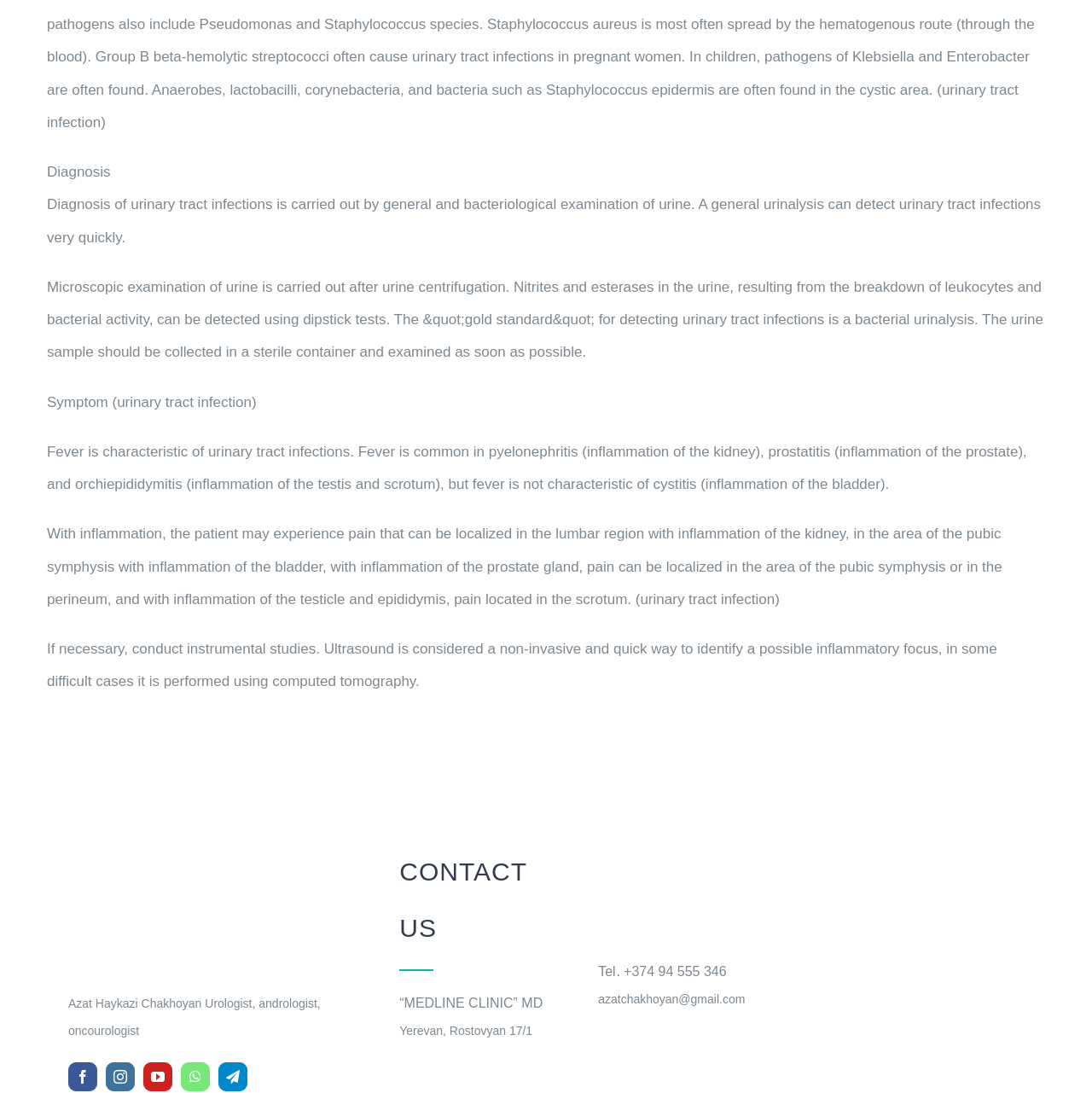How many social media links are provided at the bottom of the webpage?
Refer to the image and give a detailed response to the question.

The webpage provides links to five social media platforms, namely Facebook, Instagram, YouTube, WhatsApp, and Telegram, at the bottom of the page.